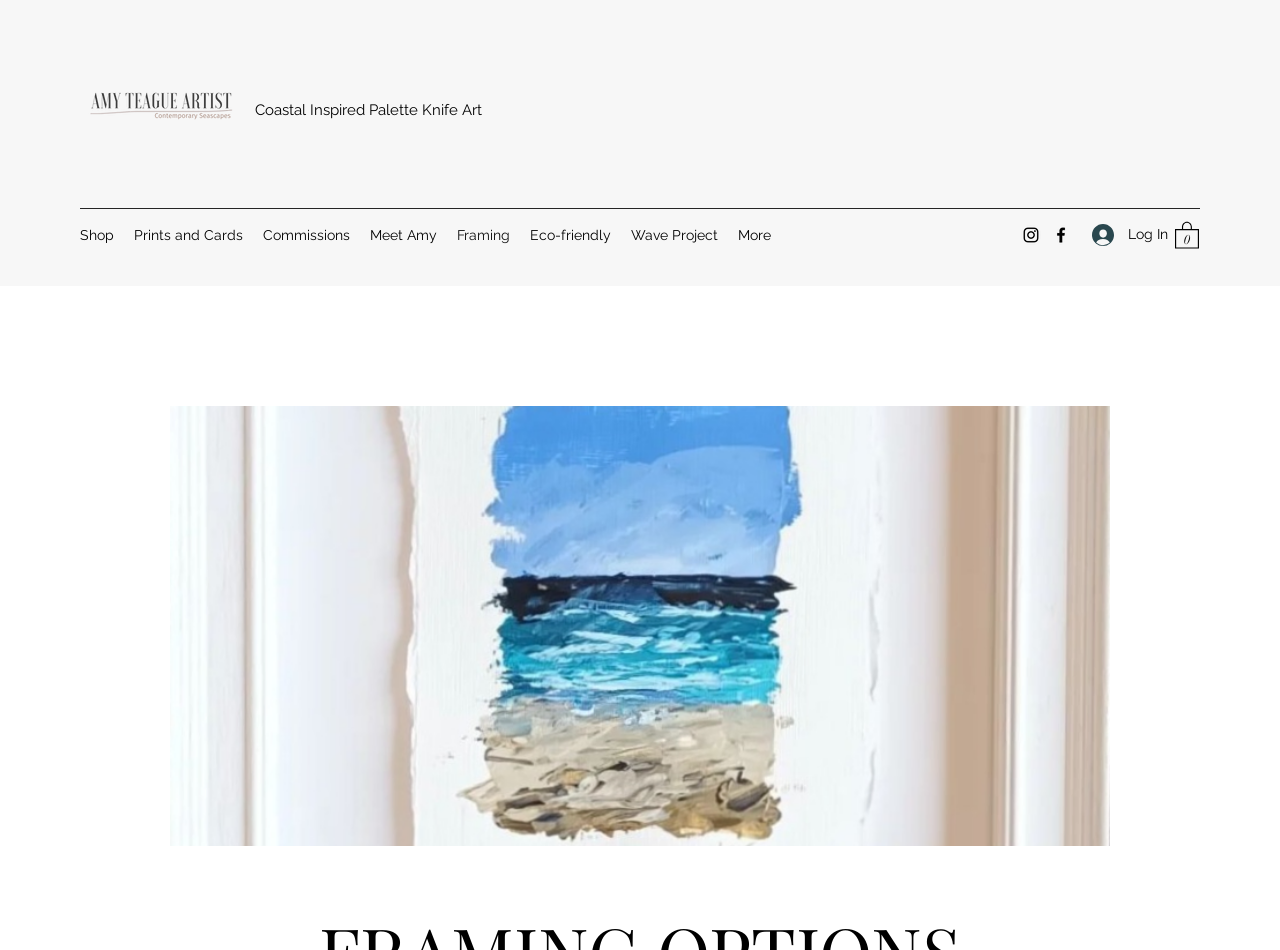Can you give a detailed response to the following question using the information from the image? What is the name of the artist?

The name of the artist can be found in the top-left corner of the webpage, where it says 'Amy Teague Artist' next to a logo image.